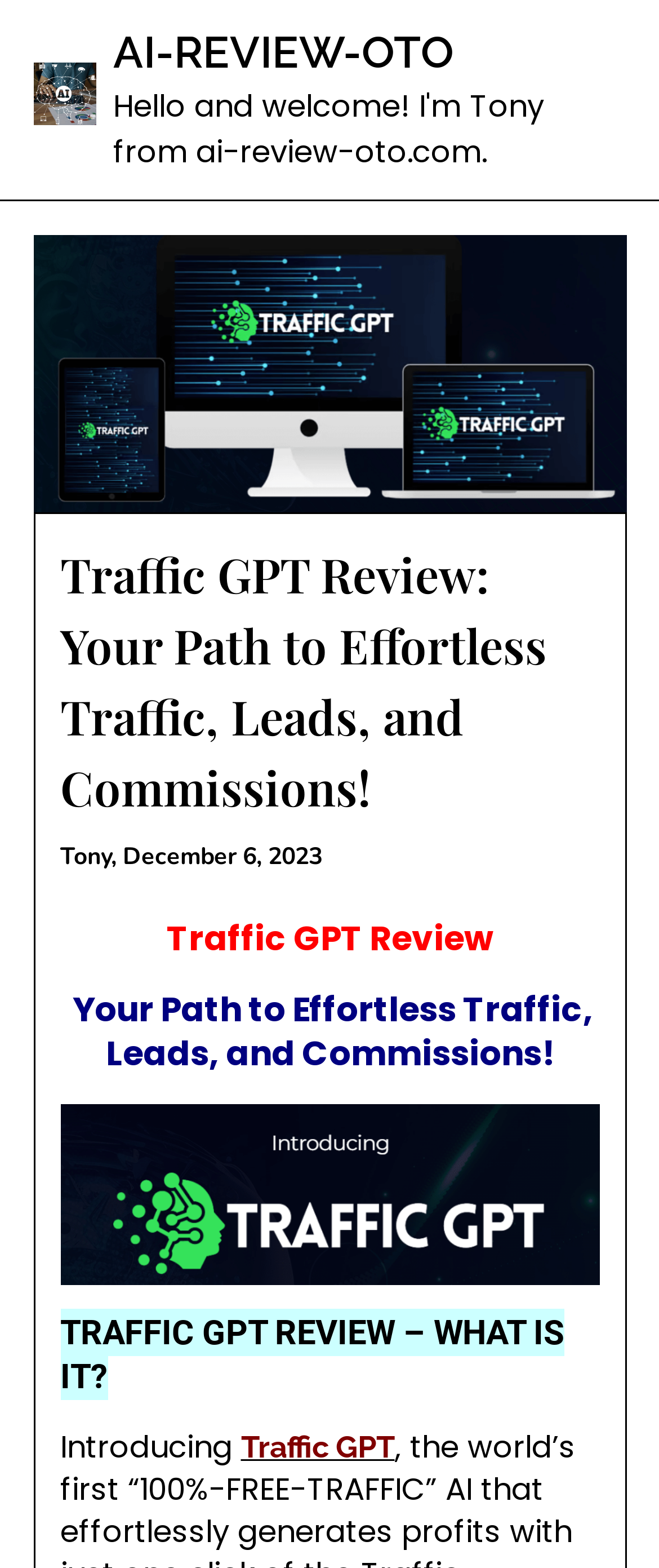Provide a brief response to the question using a single word or phrase: 
What is the purpose of Traffic GPT?

Effortless traffic, leads, and commissions